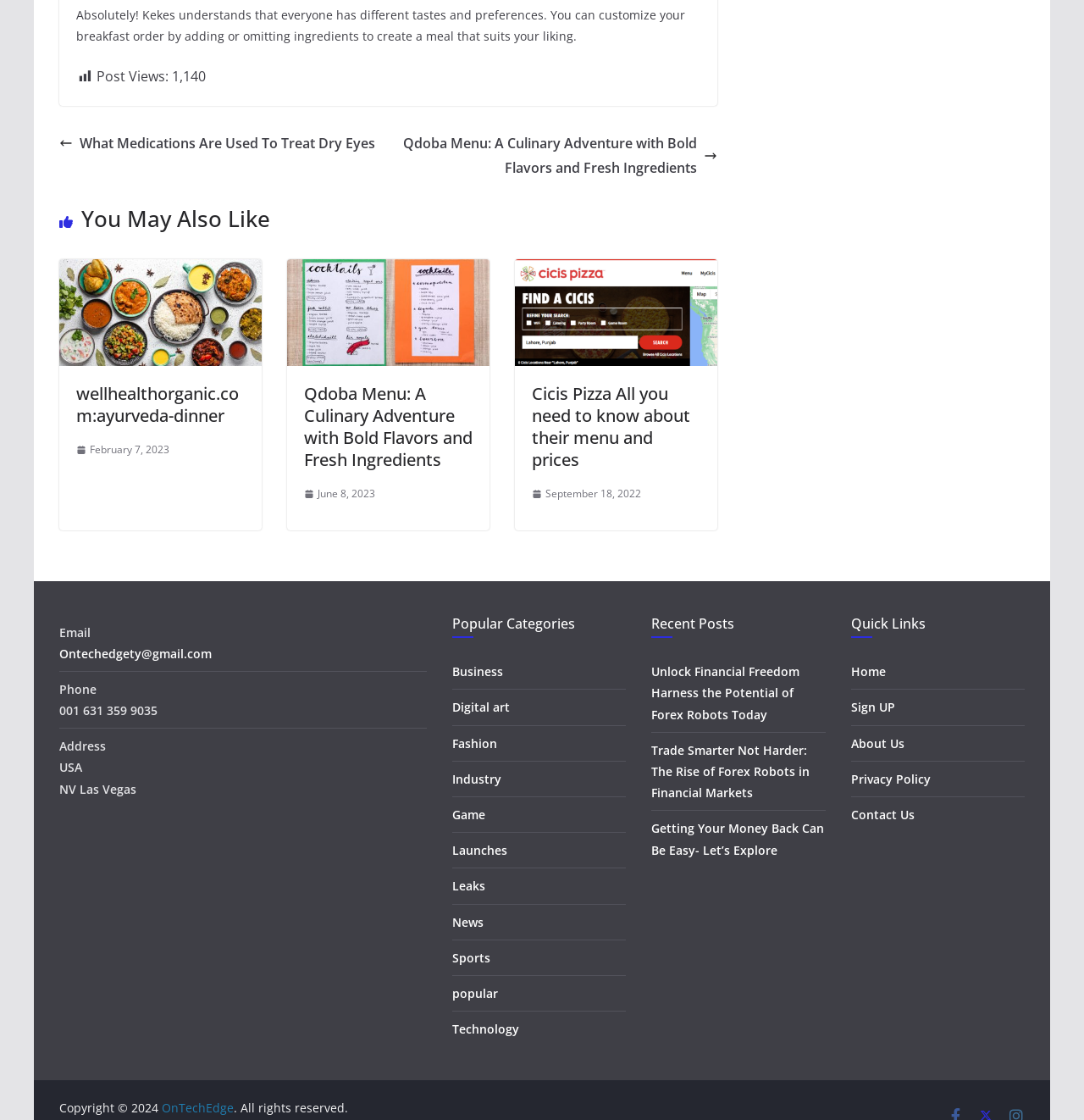What is the name of the website?
Carefully analyze the image and provide a thorough answer to the question.

I found the answer by looking at the bottom of the webpage, where the copyright information is located. The text 'Copyright © 2024 OnTechEdge. All rights reserved.' indicates that the name of the website is OnTechEdge.